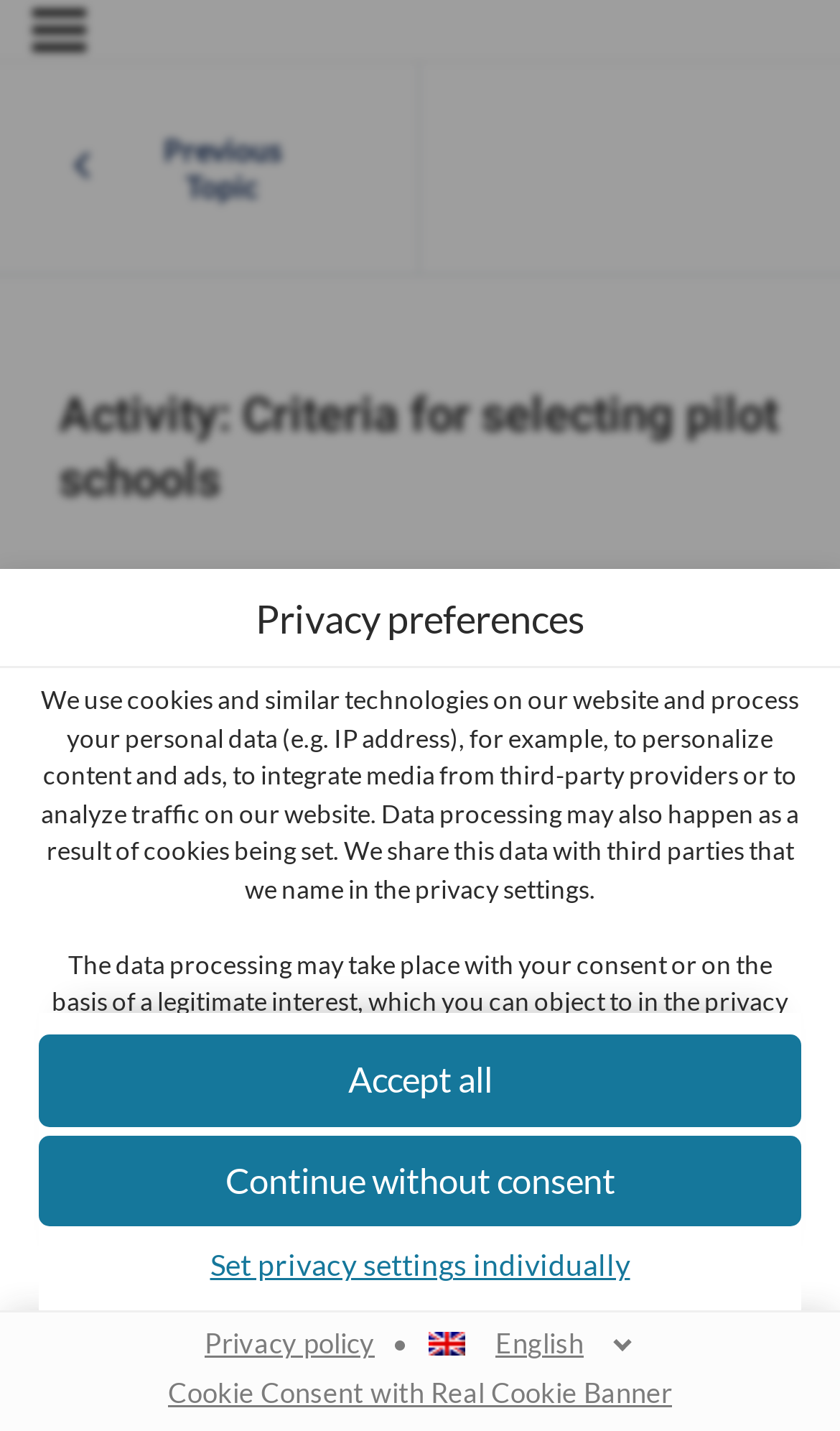Given the element description Previous Topic, specify the bounding box coordinates of the corresponding UI element in the format (top-left x, top-left y, bottom-right x, bottom-right y). All values must be between 0 and 1.

[0.047, 0.071, 0.451, 0.164]